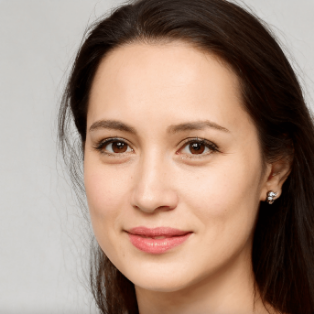Offer a detailed account of the various components present in the image.

This image features a woman with long, dark hair and a warm, inviting smile. She has expressive brown eyes and is wearing simple yet elegant earrings. The background is a soft, neutral shade that enhances her natural beauty. This image accompanies a section titled "Hi, I'm Mandy Chau," where she introduces herself as a mother of three and an aunt, expressing her affection for children of all ages, from chubby babies to moody adolescents. Her approachable demeanor reflects her passion for family and connection, making her presentation relatable and heartfelt.